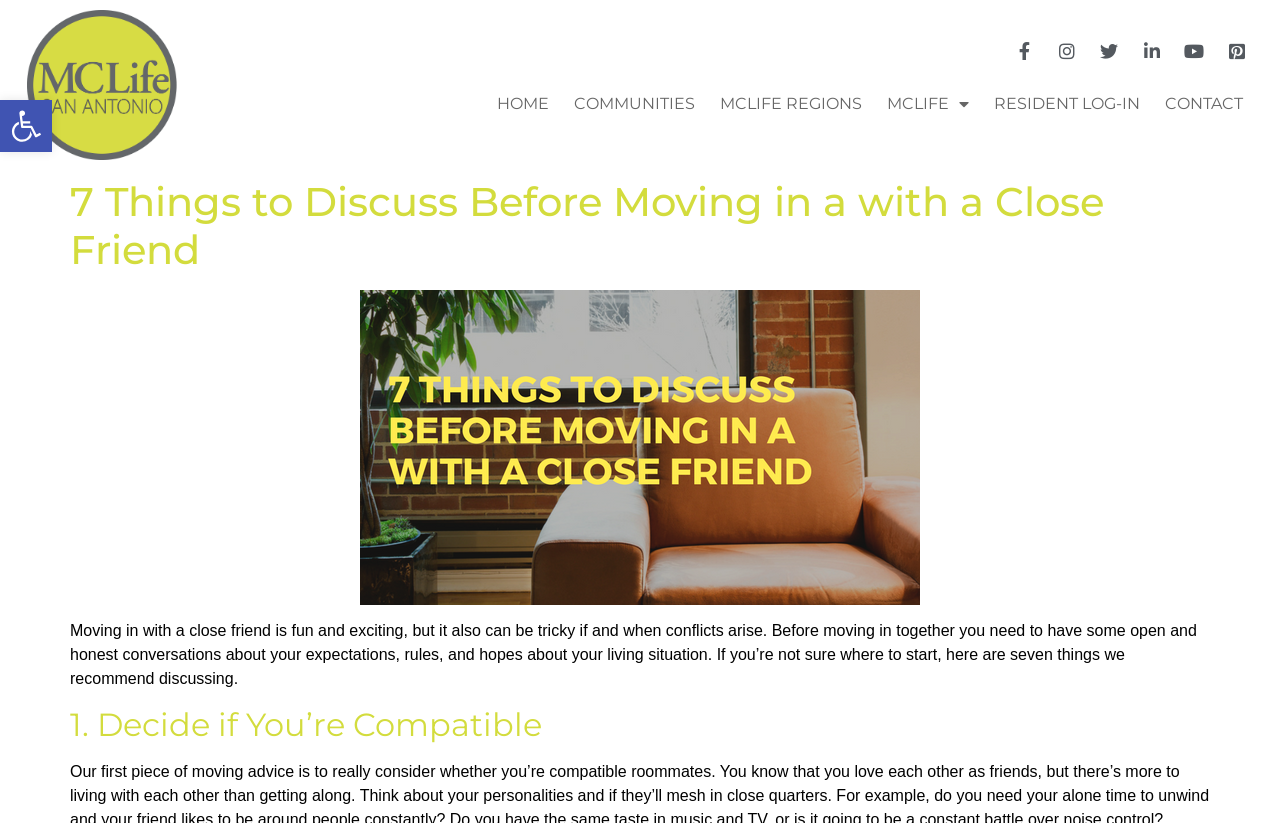What is the first thing to discuss?
Could you give a comprehensive explanation in response to this question?

The heading '1. Decide if You’re Compatible' suggests that the first thing to discuss is deciding if you’re compatible with your close friend.